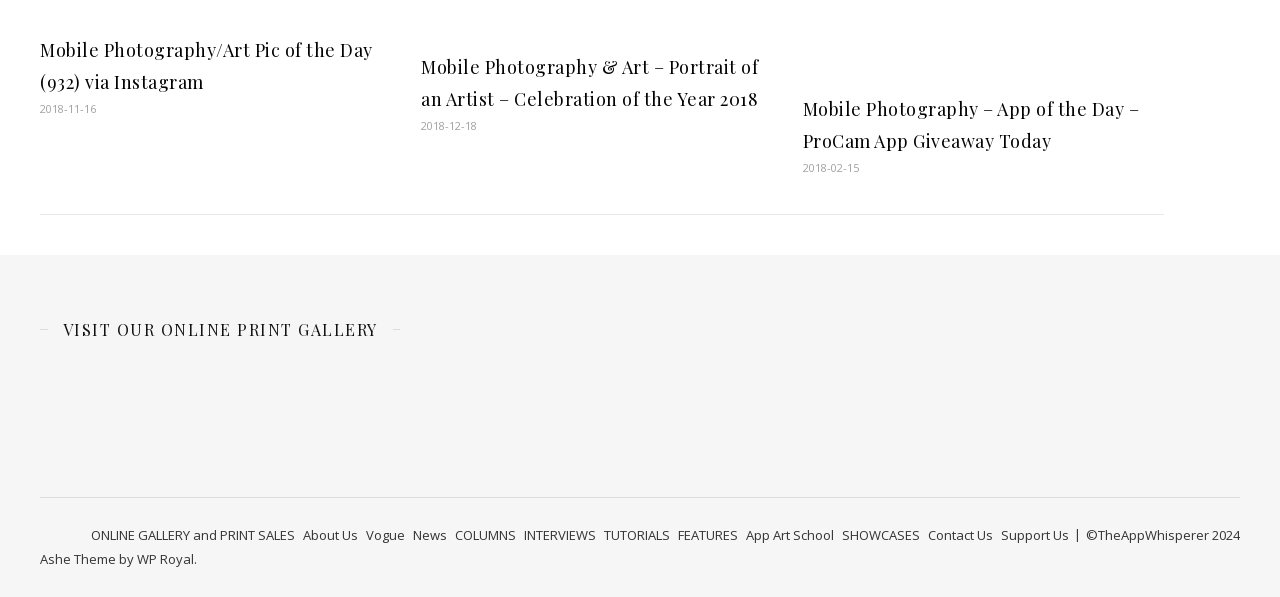Determine the bounding box coordinates for the area that needs to be clicked to fulfill this task: "Explore Mobile Photography & Art – Portrait of an Artist – Celebration of the Year 2018". The coordinates must be given as four float numbers between 0 and 1, i.e., [left, top, right, bottom].

[0.329, 0.092, 0.592, 0.186]